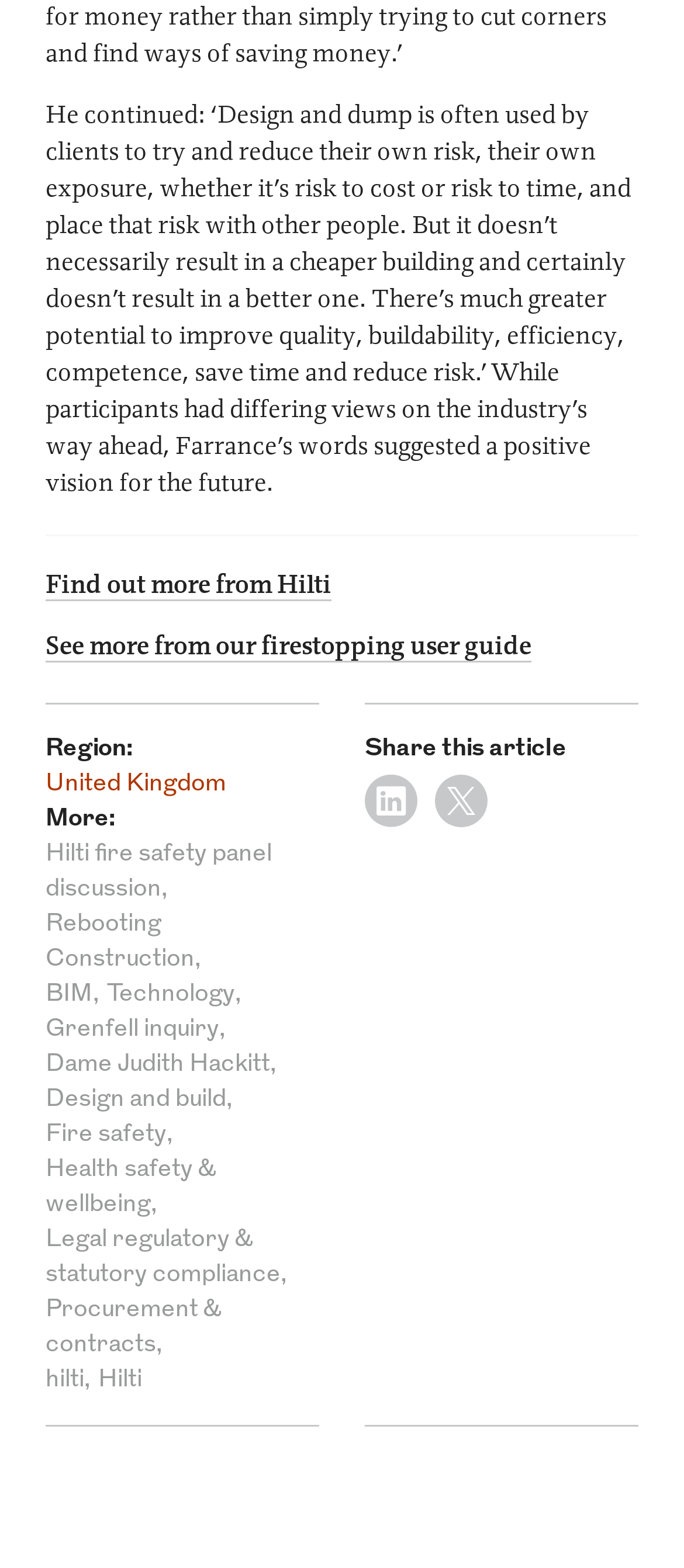What is the region mentioned in the article?
Refer to the screenshot and deliver a thorough answer to the question presented.

The region mentioned in the article is 'United Kingdom' as it is specified in the description list term 'Region:'.